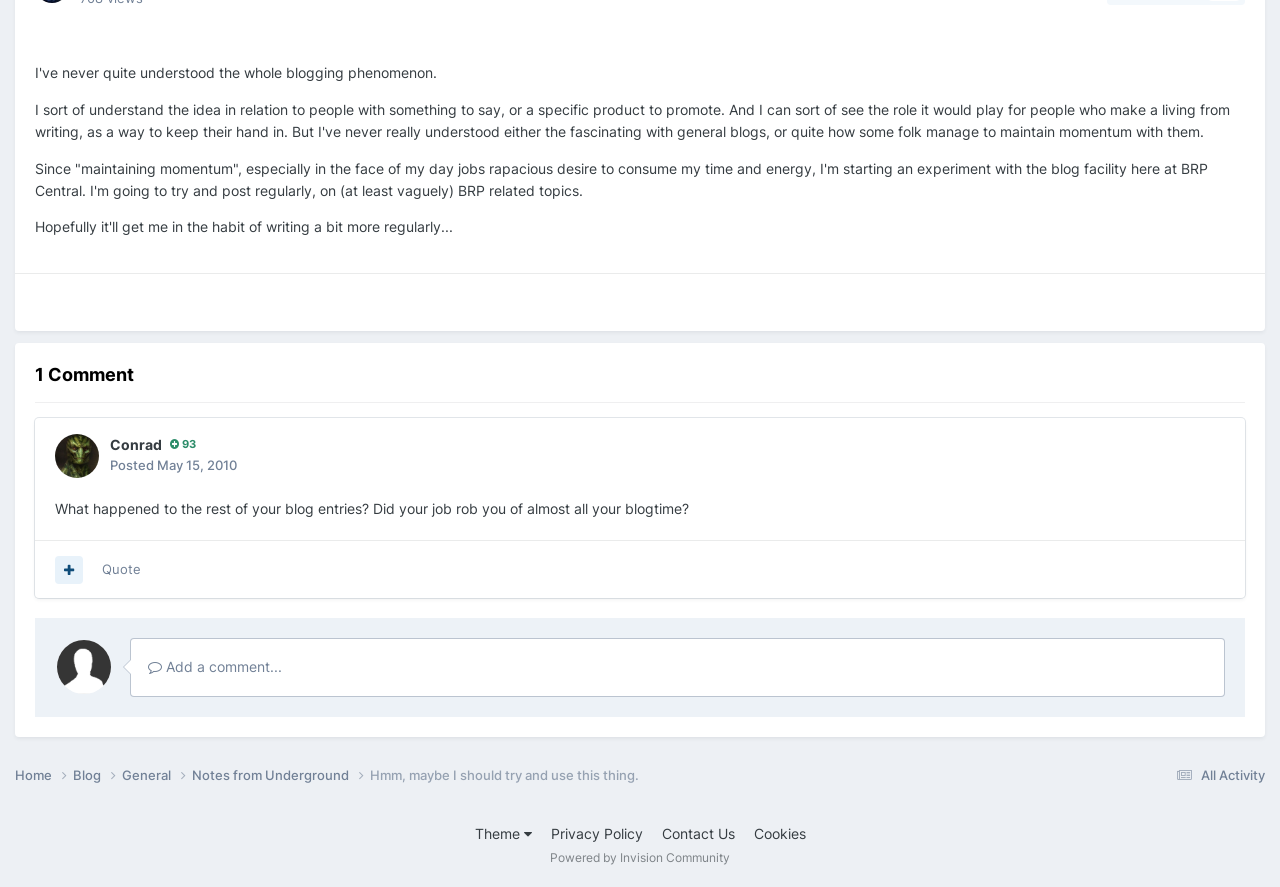Based on the element description "Notes from Underground", predict the bounding box coordinates of the UI element.

[0.15, 0.864, 0.289, 0.886]